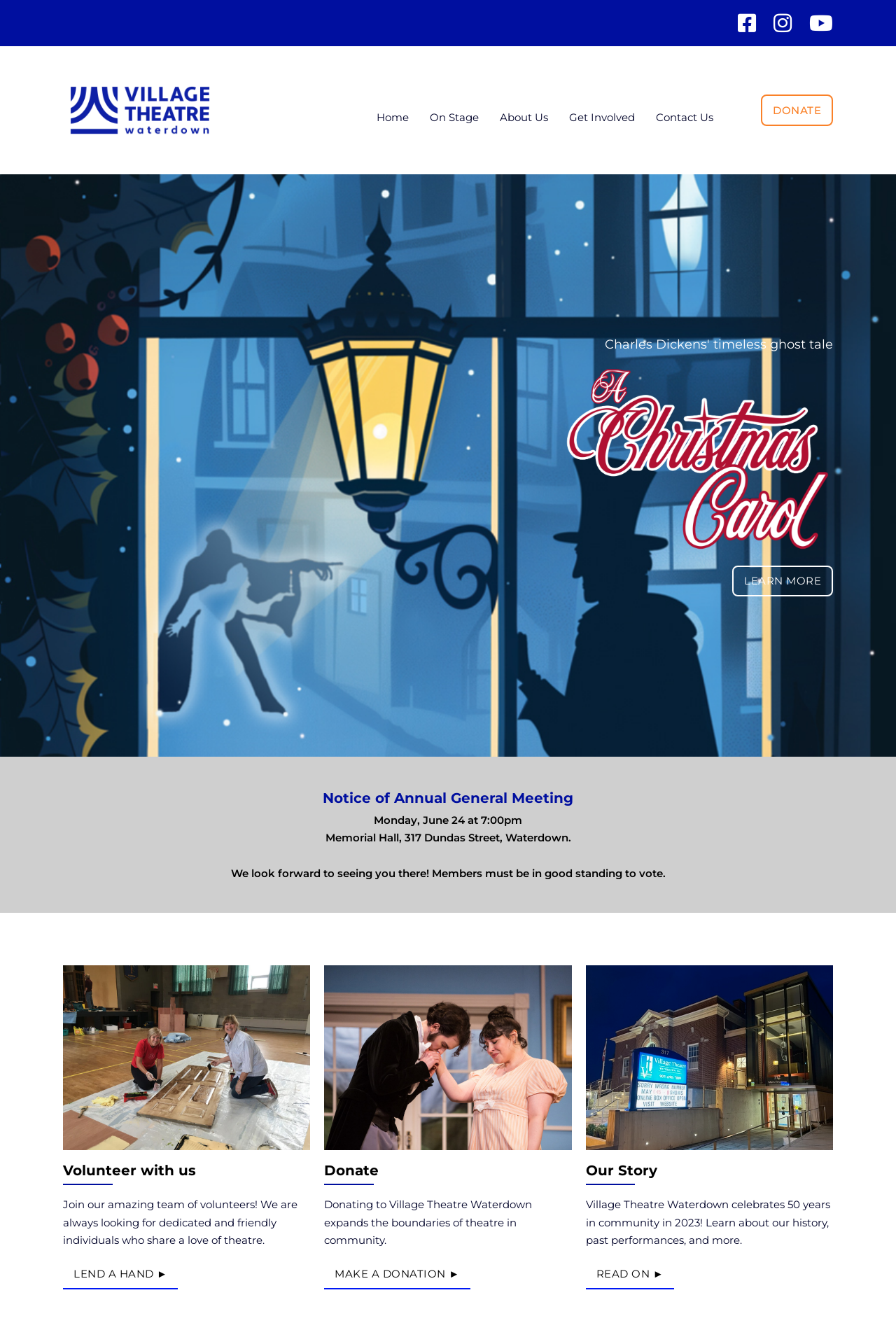Using the provided element description "title="VTLogo_BLUE_H1"", determine the bounding box coordinates of the UI element.

[0.07, 0.061, 0.242, 0.105]